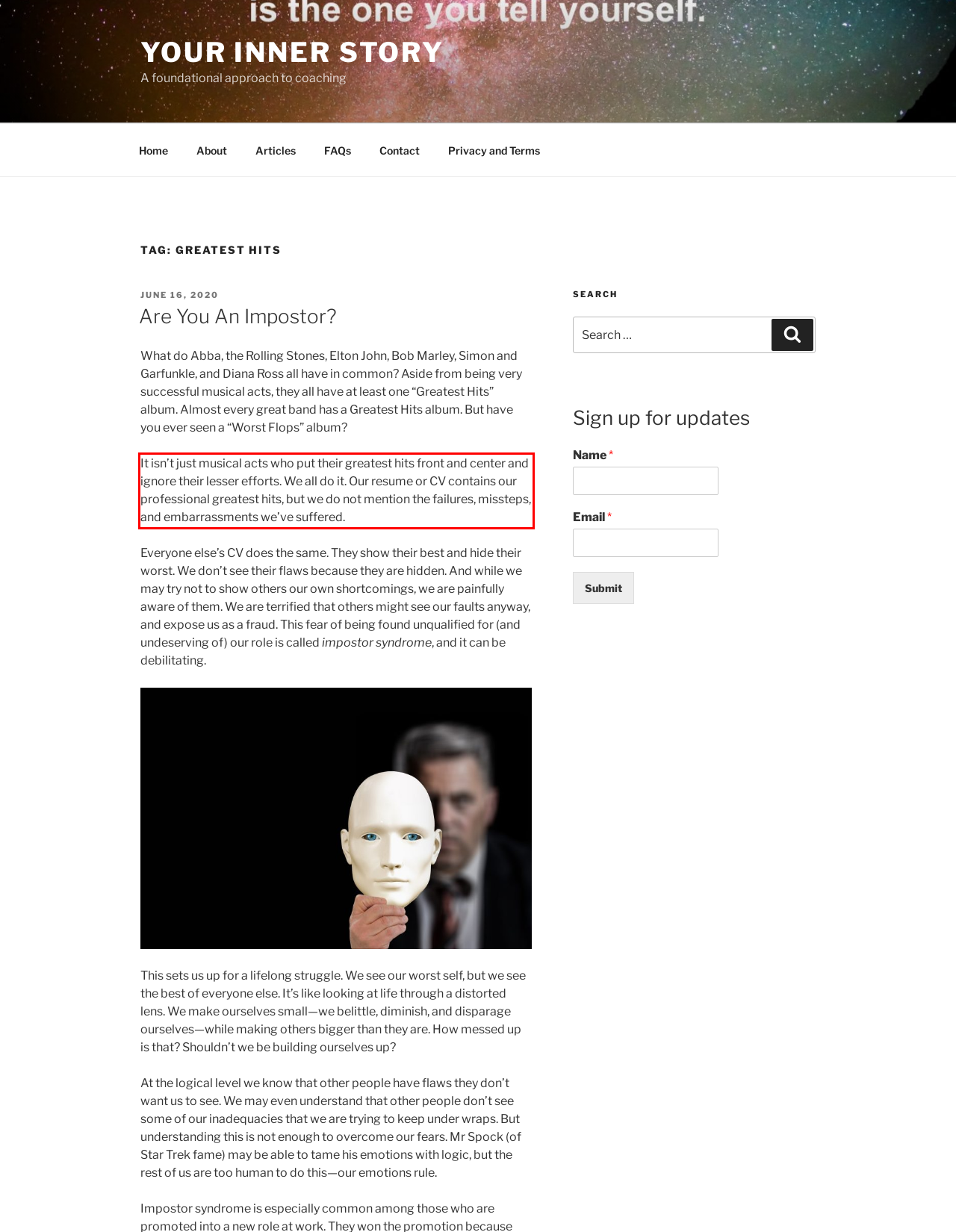Please examine the webpage screenshot containing a red bounding box and use OCR to recognize and output the text inside the red bounding box.

It isn’t just musical acts who put their greatest hits front and center and ignore their lesser efforts. We all do it. Our resume or CV contains our professional greatest hits, but we do not mention the failures, missteps, and embarrassments we’ve suffered.